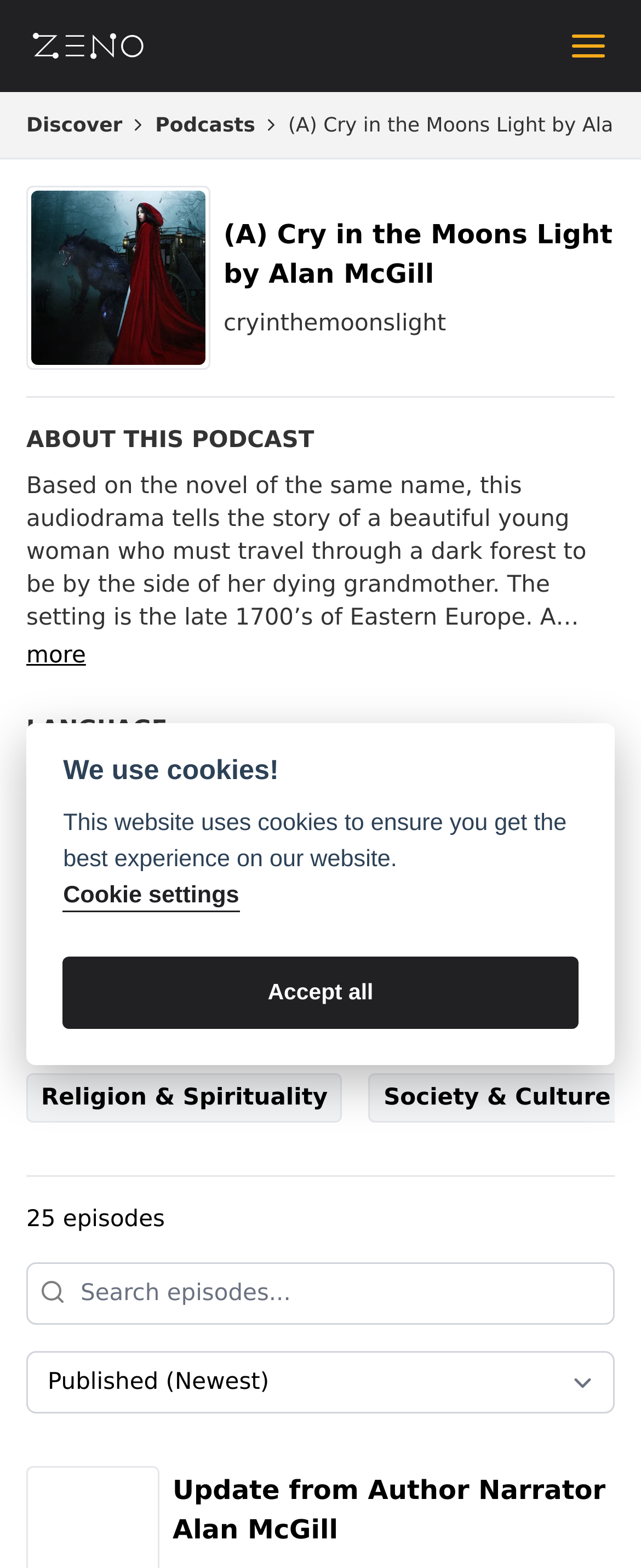Please identify the bounding box coordinates of the clickable element to fulfill the following instruction: "Browse the categories". The coordinates should be four float numbers between 0 and 1, i.e., [left, top, right, bottom].

None